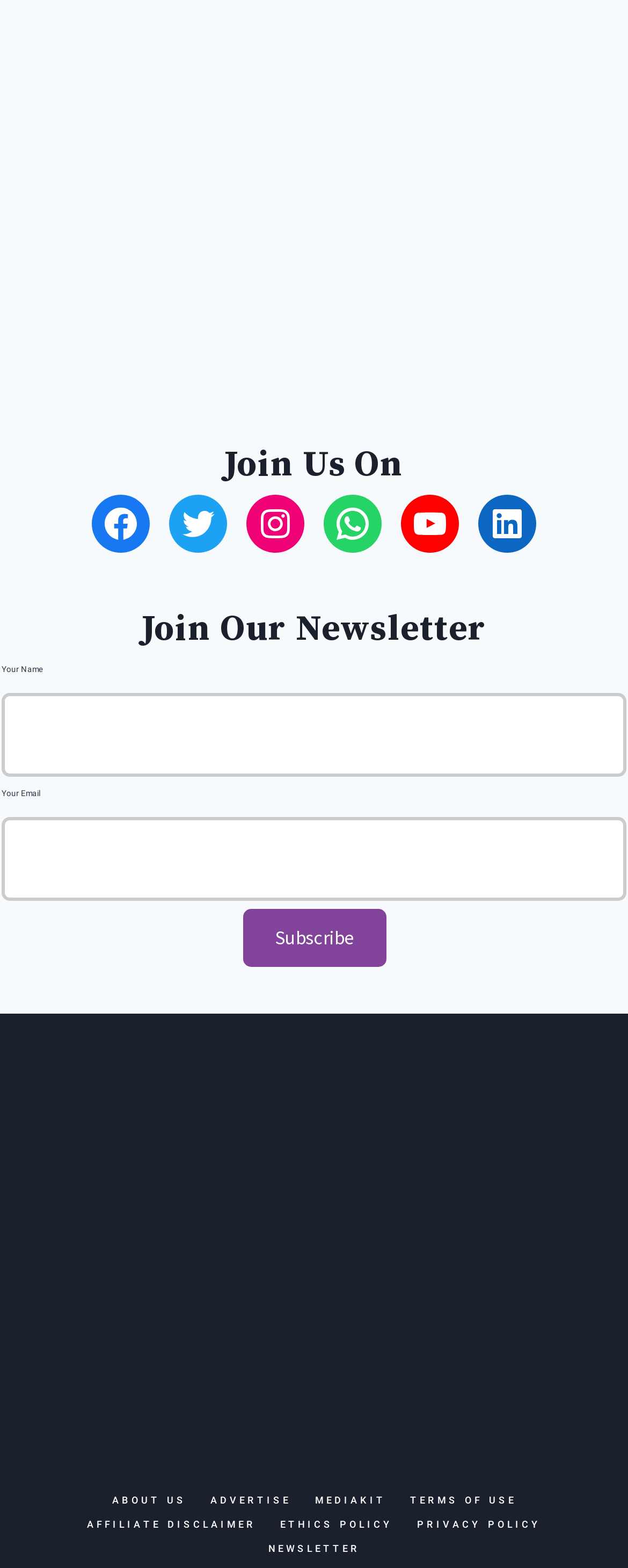Find the bounding box coordinates of the UI element according to this description: "parent_node: Your Name name="FNAME"".

[0.002, 0.441, 0.998, 0.495]